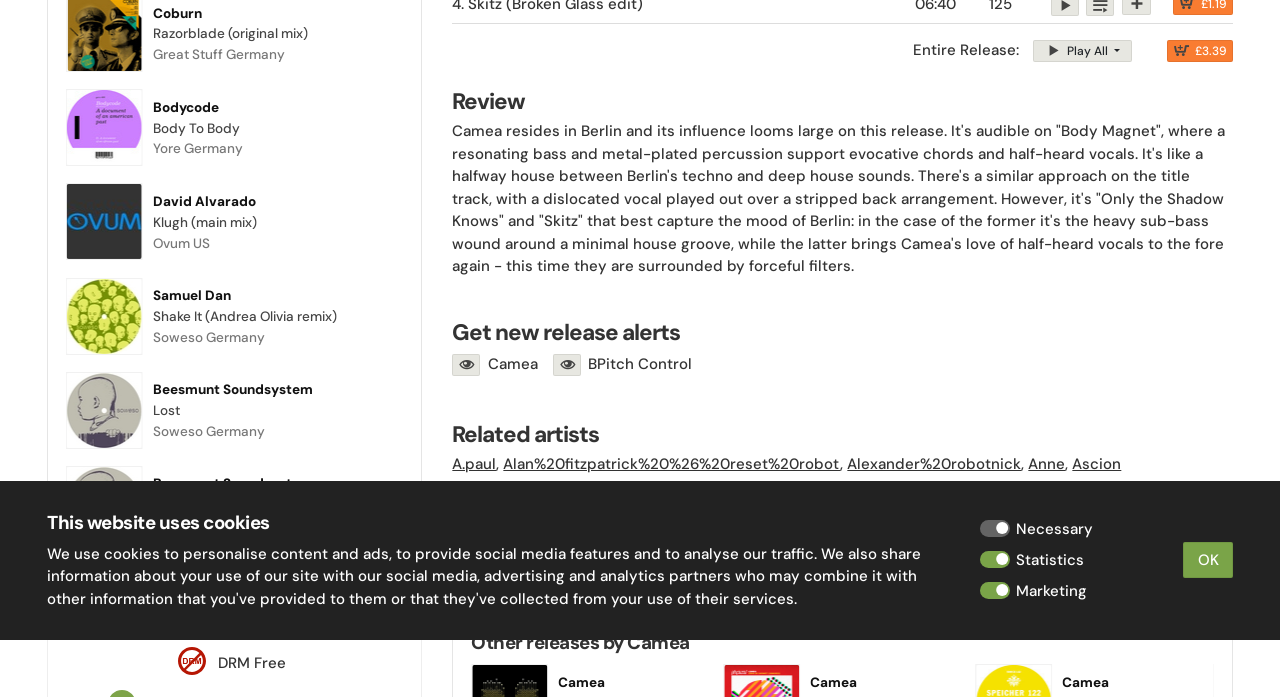Please determine the bounding box of the UI element that matches this description: title="Add to cart". The coordinates should be given as (top-left x, top-left y, bottom-right x, bottom-right y), with all values between 0 and 1.

[0.644, 0.342, 0.666, 0.374]